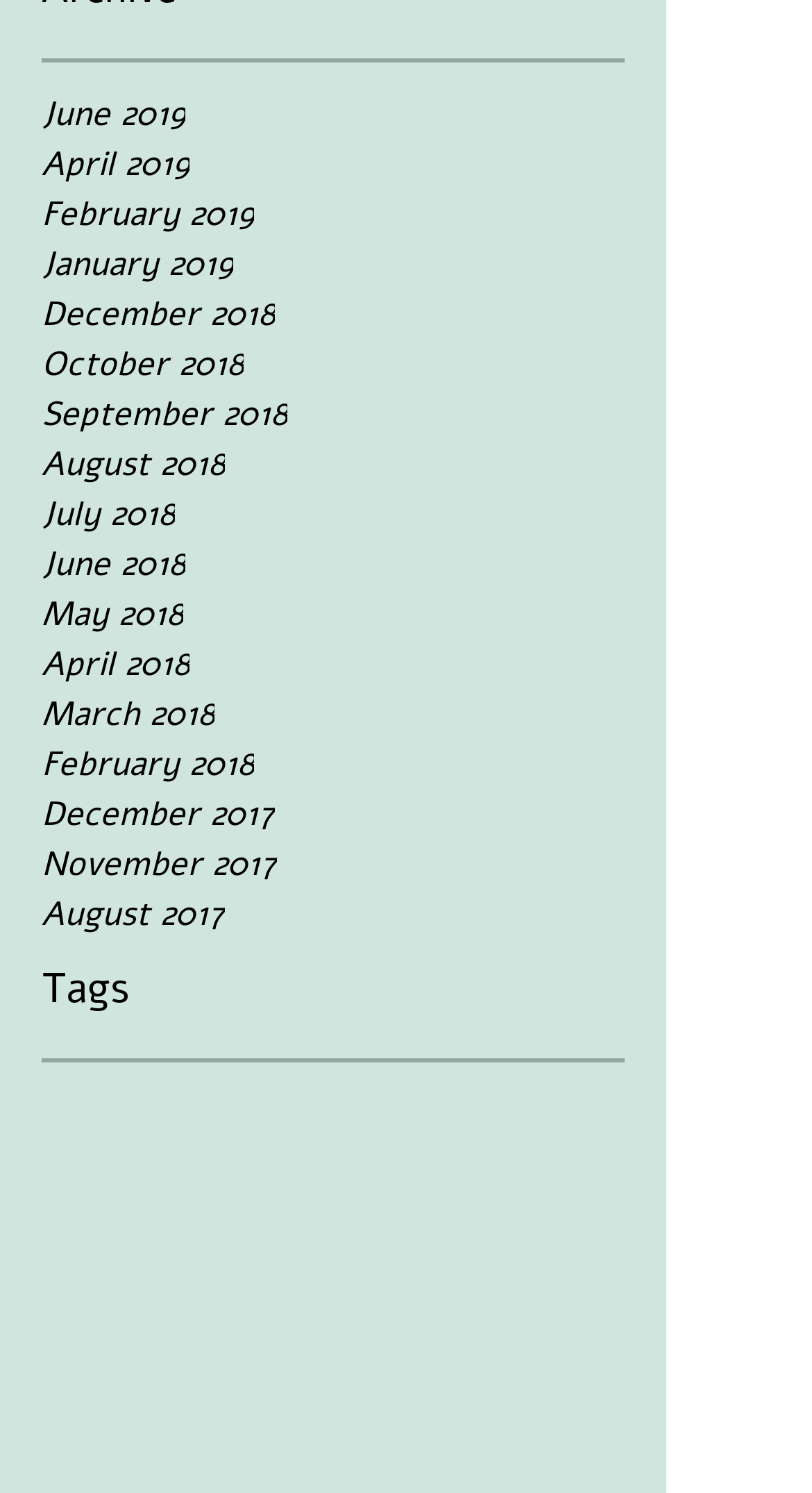Please find the bounding box coordinates of the element that you should click to achieve the following instruction: "Open submenu of WHO WE ARE". The coordinates should be presented as four float numbers between 0 and 1: [left, top, right, bottom].

None